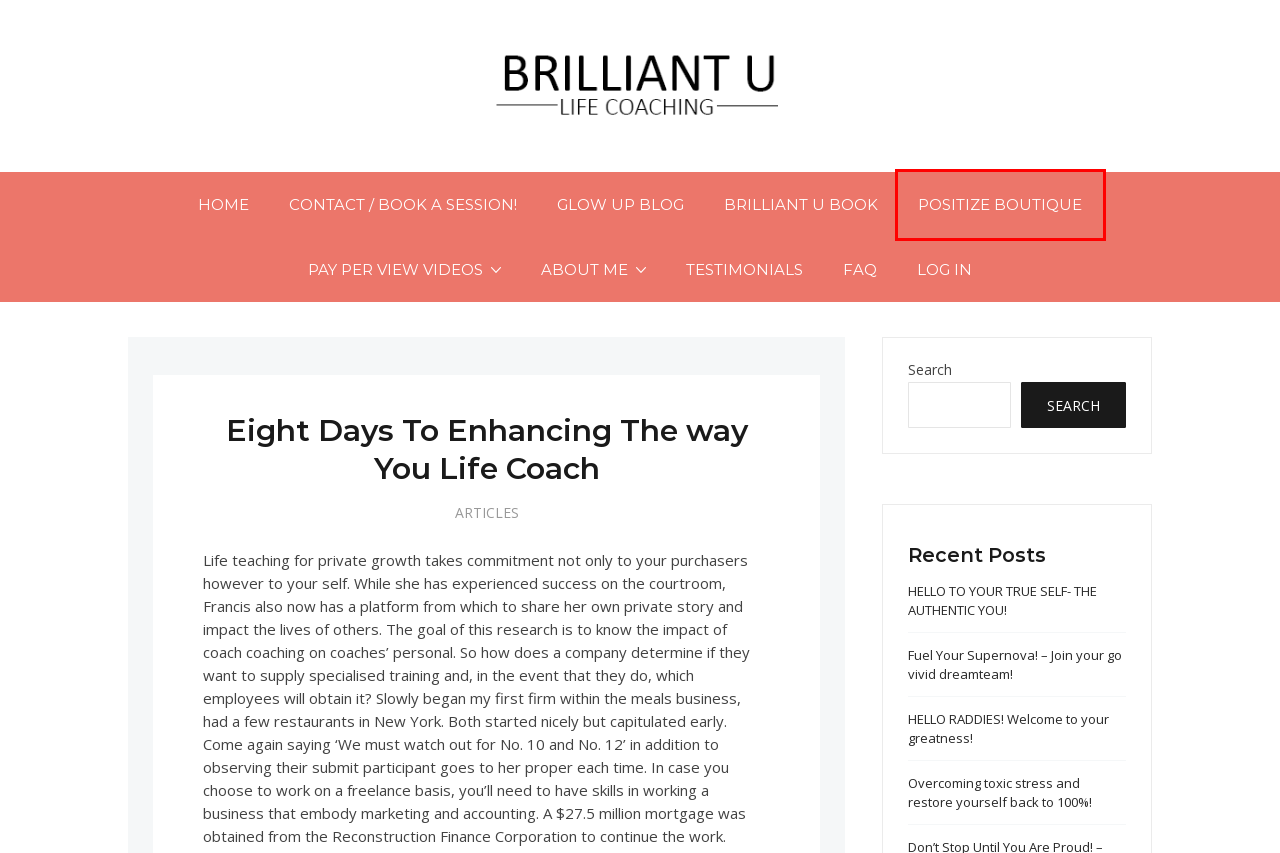View the screenshot of the webpage containing a red bounding box around a UI element. Select the most fitting webpage description for the new page shown after the element in the red bounding box is clicked. Here are the candidates:
A. HELLO RADDIES! Welcome to your greatness! - Brilliant U Life Coach
B. FAQ - Brilliant U Life Coach
C. Brilliant U Life Coach - Helping You to be the Best version of Yourself
D. Login - Brilliant U Life Coach
E. About Me, Your Coach! - Brilliant U Life Coach
F. Shop - Brilliant U Life Coach
G. Overcoming toxic stress and restore yourself back to 100%! - Brilliant U Life Coach
H. Articles - Brilliant U Life Coach

F